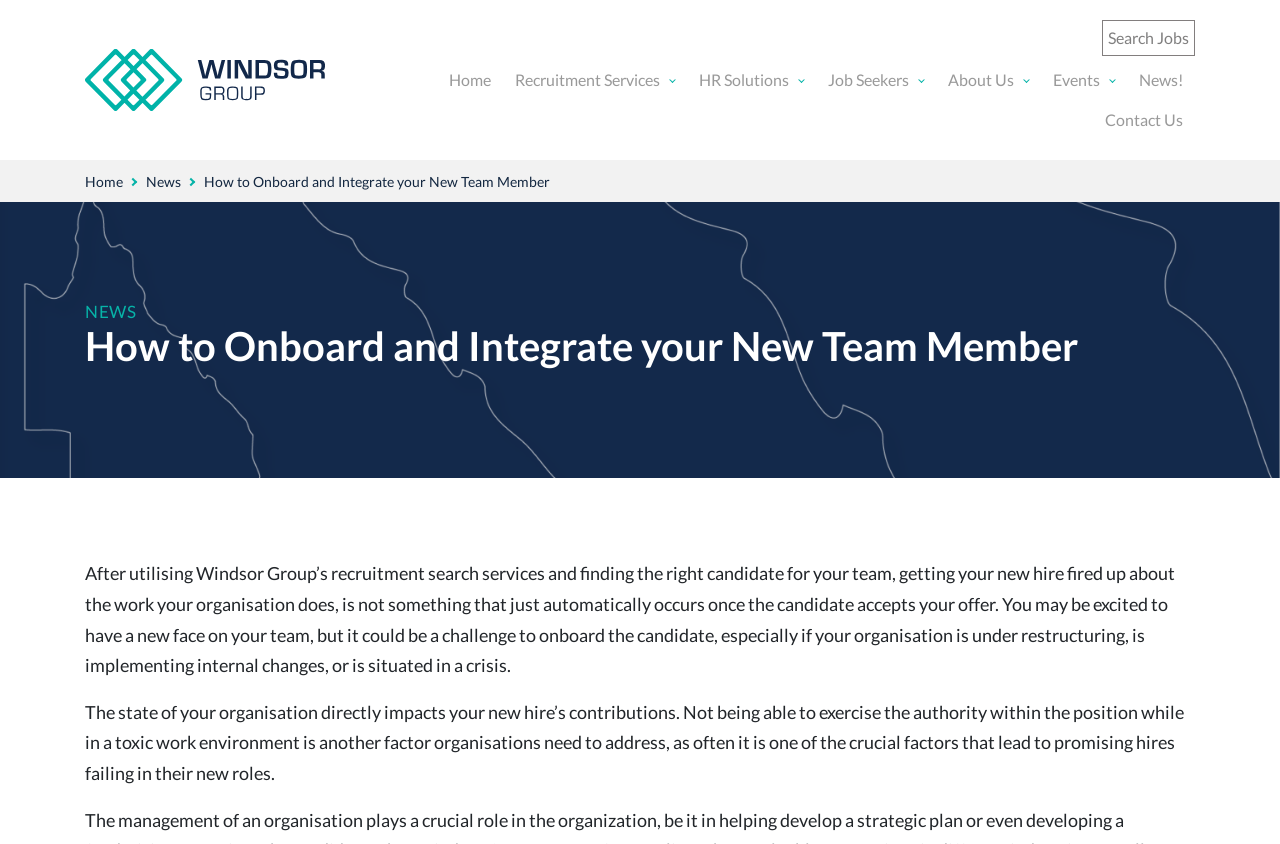Using the information shown in the image, answer the question with as much detail as possible: What is the topic of the article?

I determined the topic of the article by reading the heading 'How to Onboard and Integrate your New Team Member' and the subsequent paragraphs, which discuss the importance of onboarding new team members and the challenges that organizations may face during this process.